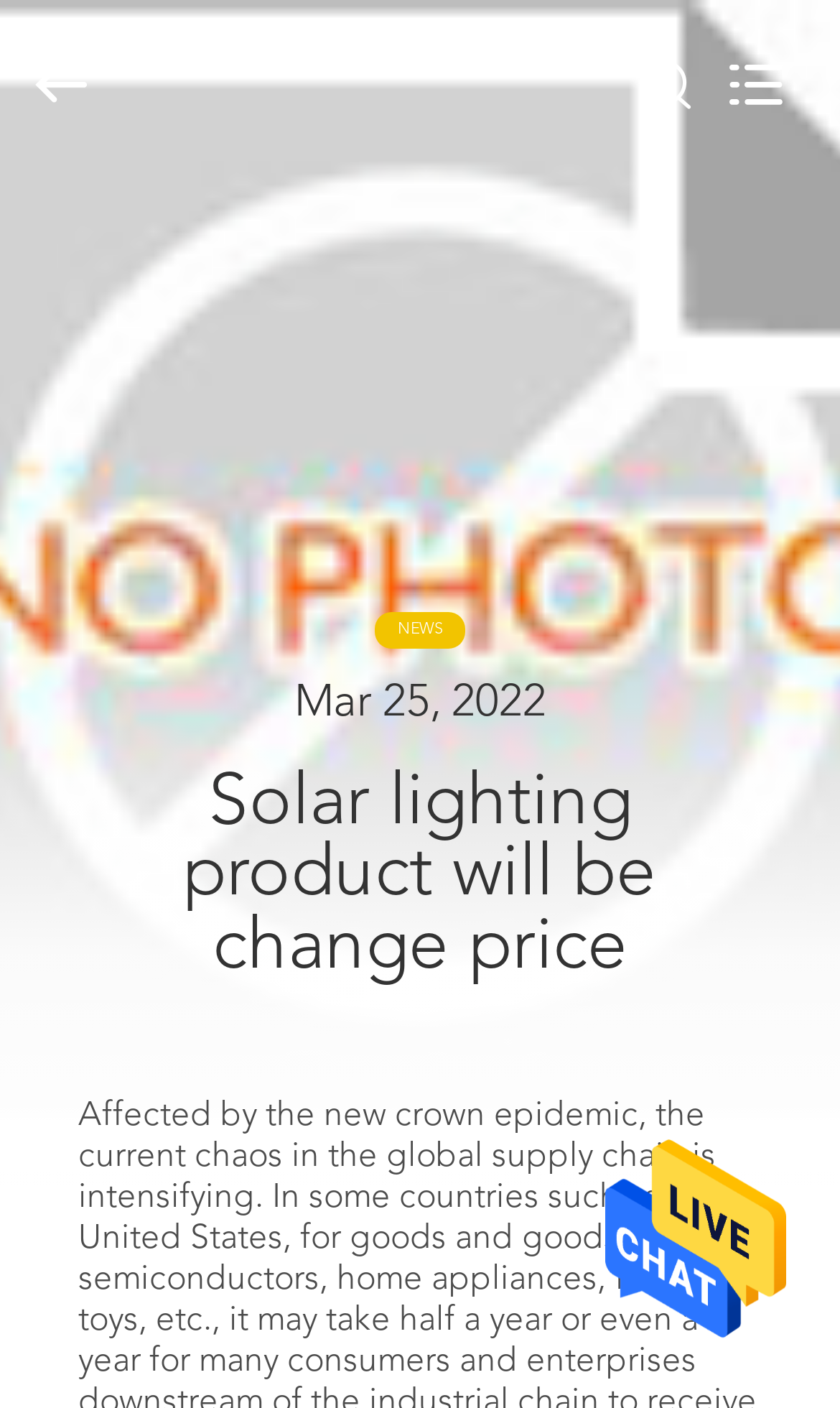Determine the bounding box coordinates of the clickable element to achieve the following action: 'Access Site Map'. Provide the coordinates as four float values between 0 and 1, formatted as [left, top, right, bottom].

None